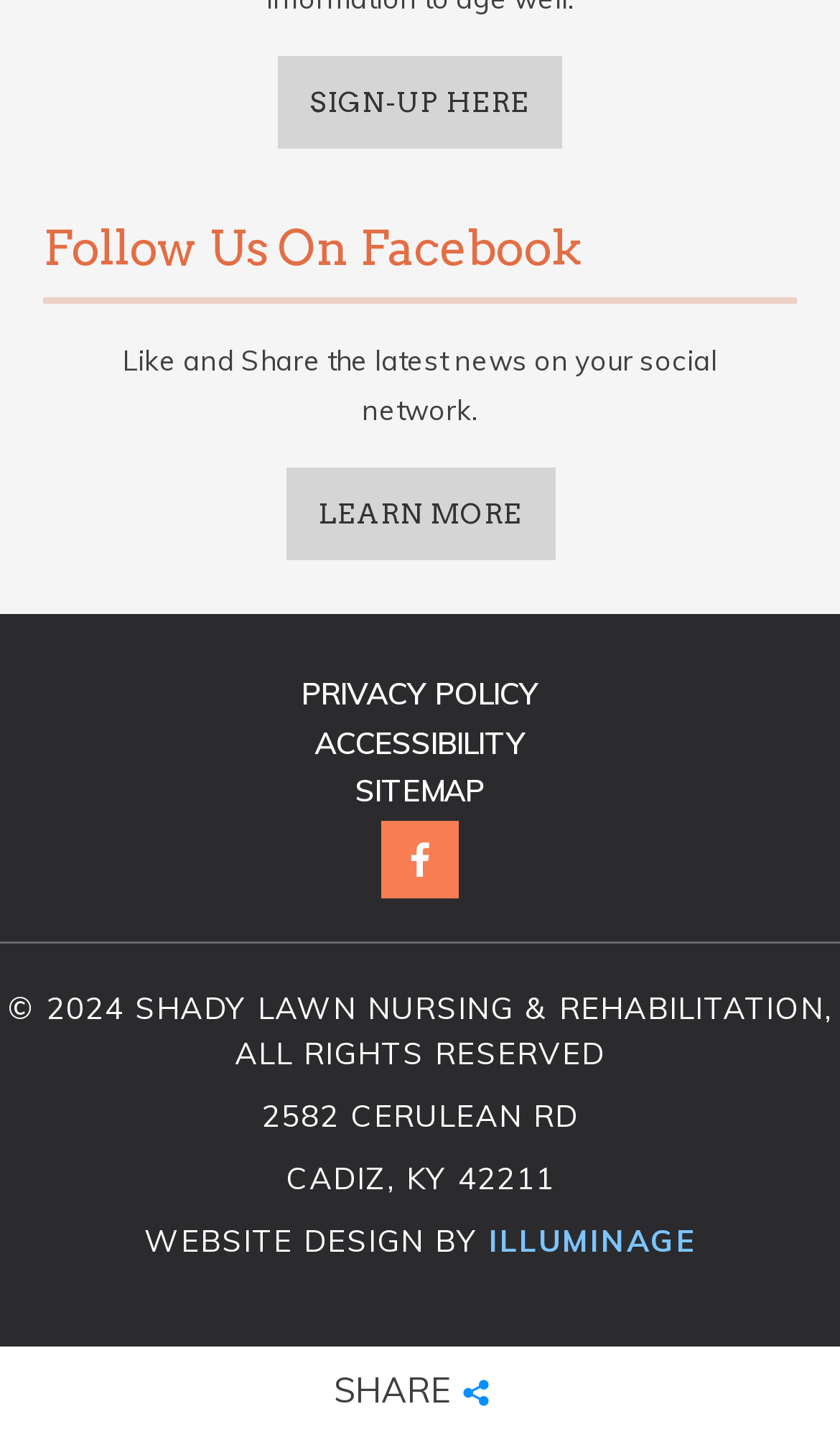Provide the bounding box coordinates for the area that should be clicked to complete the instruction: "View the privacy policy".

[0.359, 0.47, 0.641, 0.497]